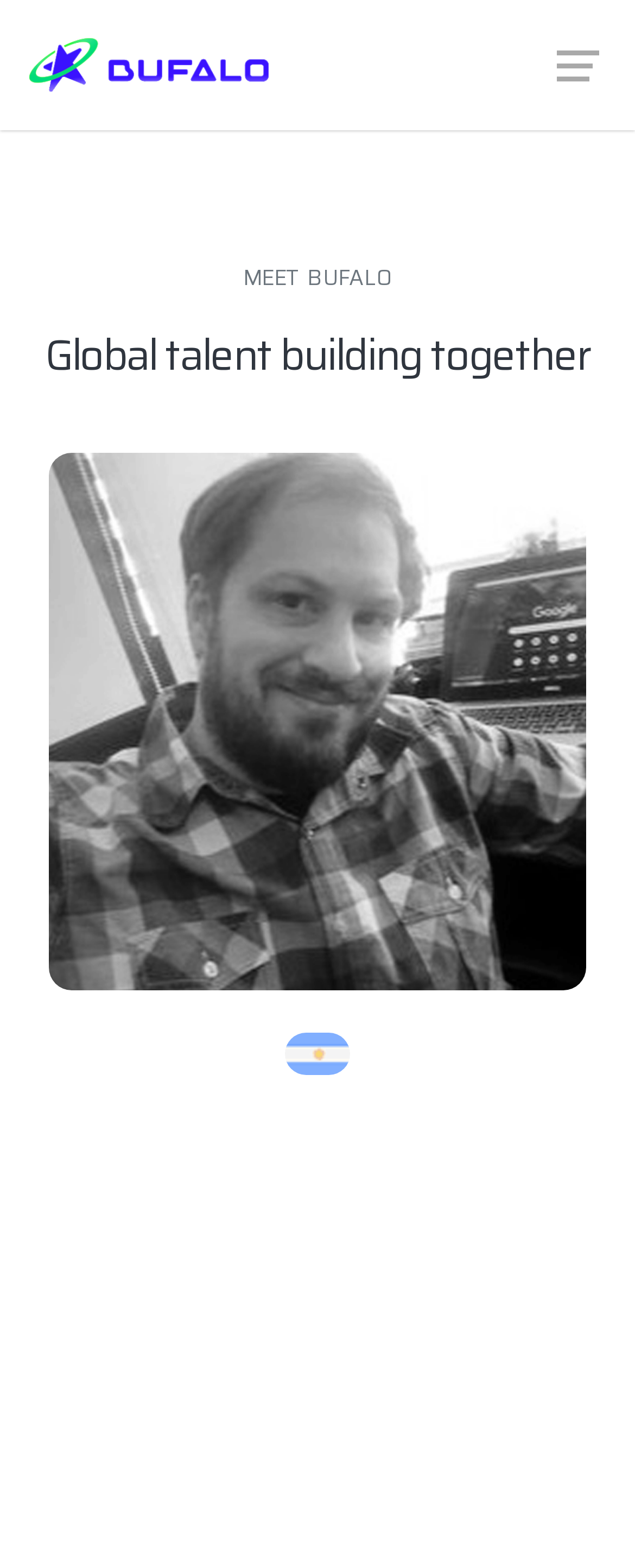Provide your answer to the question using just one word or phrase: What is the role of Bruno Tenaglia?

Founder and CEO